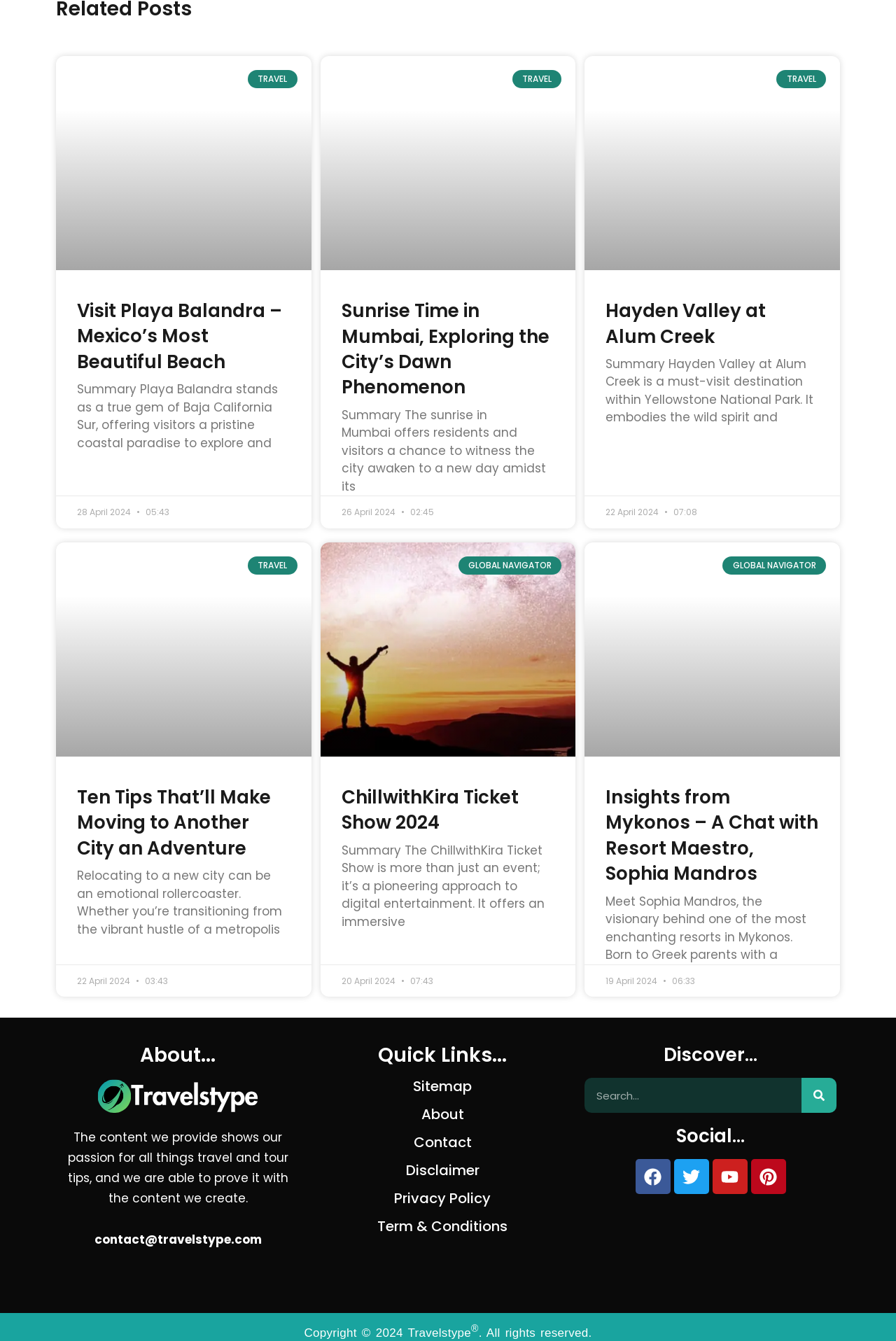Give a short answer to this question using one word or a phrase:
What is the purpose of the 'Discover...' section?

Search